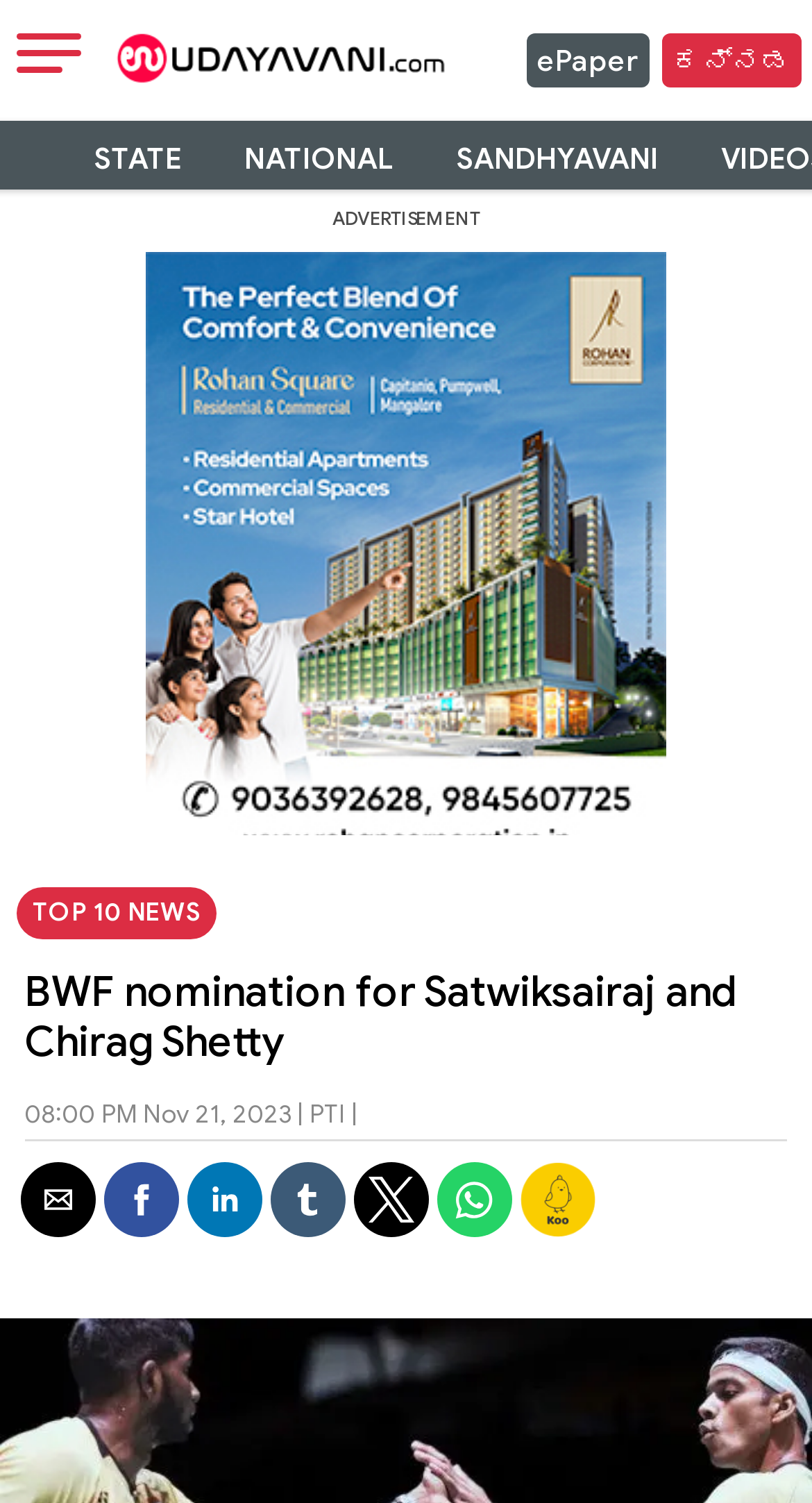What is the time of publication of the news article?
Please provide a full and detailed response to the question.

I found the text '08:00 PM Nov 21, 2023 | PTI |' which indicates the time of publication of the news article.